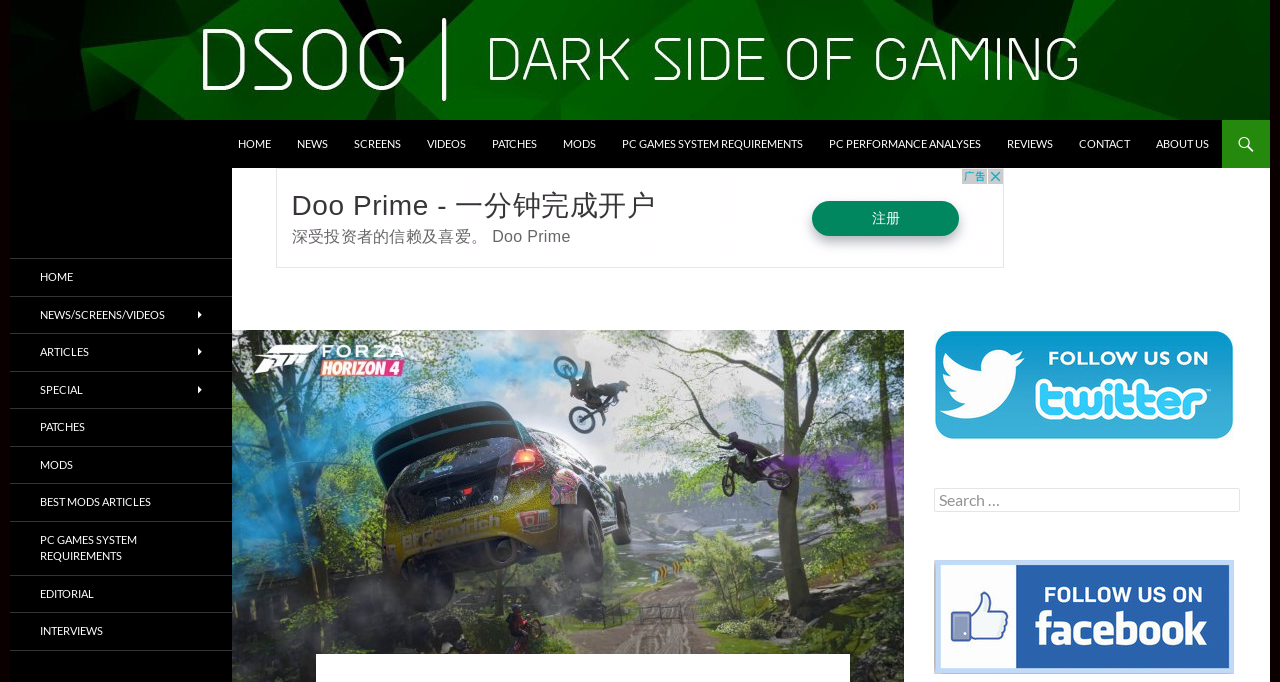Please determine the bounding box coordinates of the element to click on in order to accomplish the following task: "visit about us page". Ensure the coordinates are four float numbers ranging from 0 to 1, i.e., [left, top, right, bottom].

[0.894, 0.176, 0.954, 0.246]